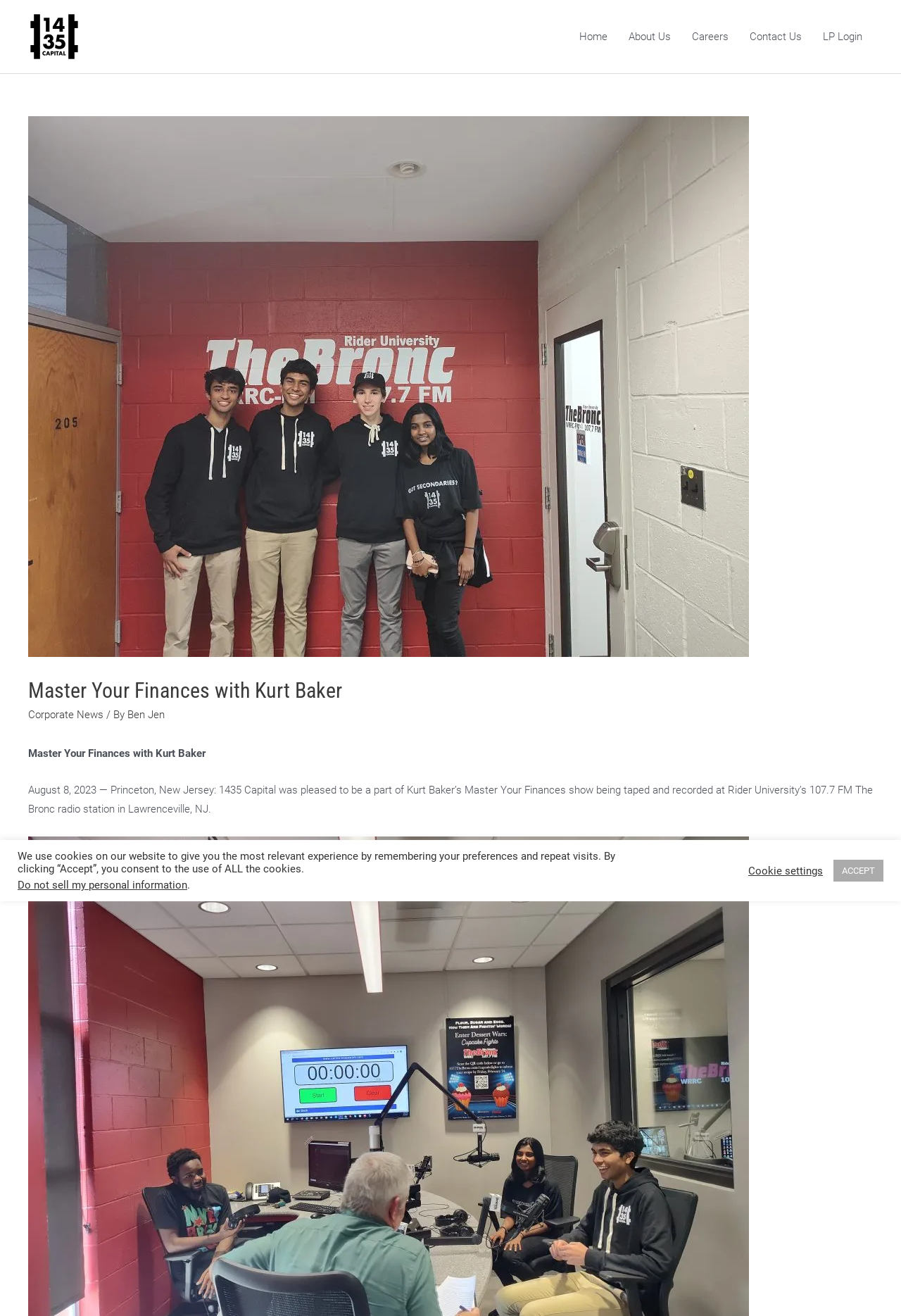Give a short answer to this question using one word or a phrase:
Where was the show being taped?

Rider University’s 107.7 FM The Bronc radio station